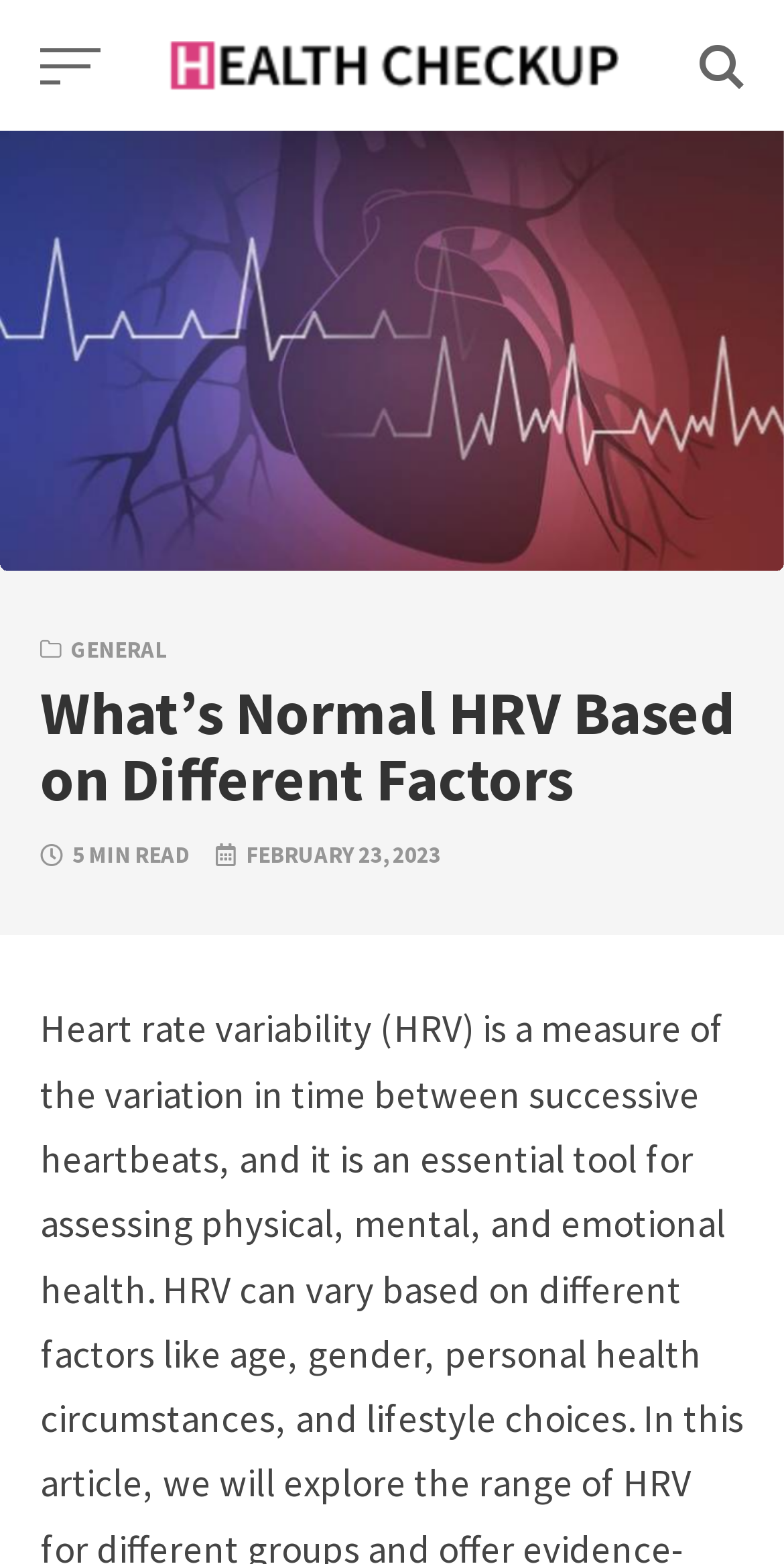What is the icon on the button at the top right?
From the image, respond with a single word or phrase.

ue800